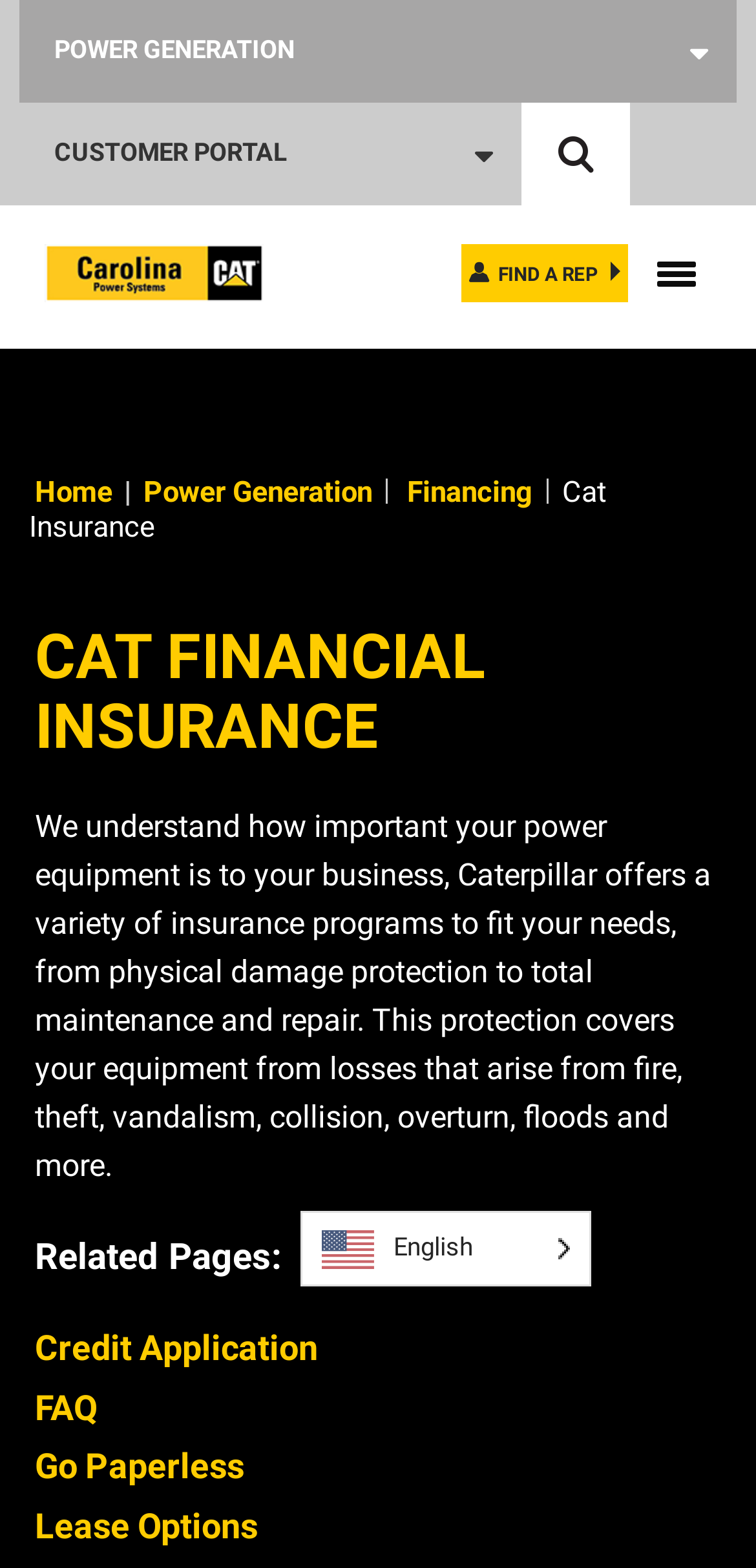What type of equipment is insured?
Based on the image, provide a one-word or brief-phrase response.

Power equipment